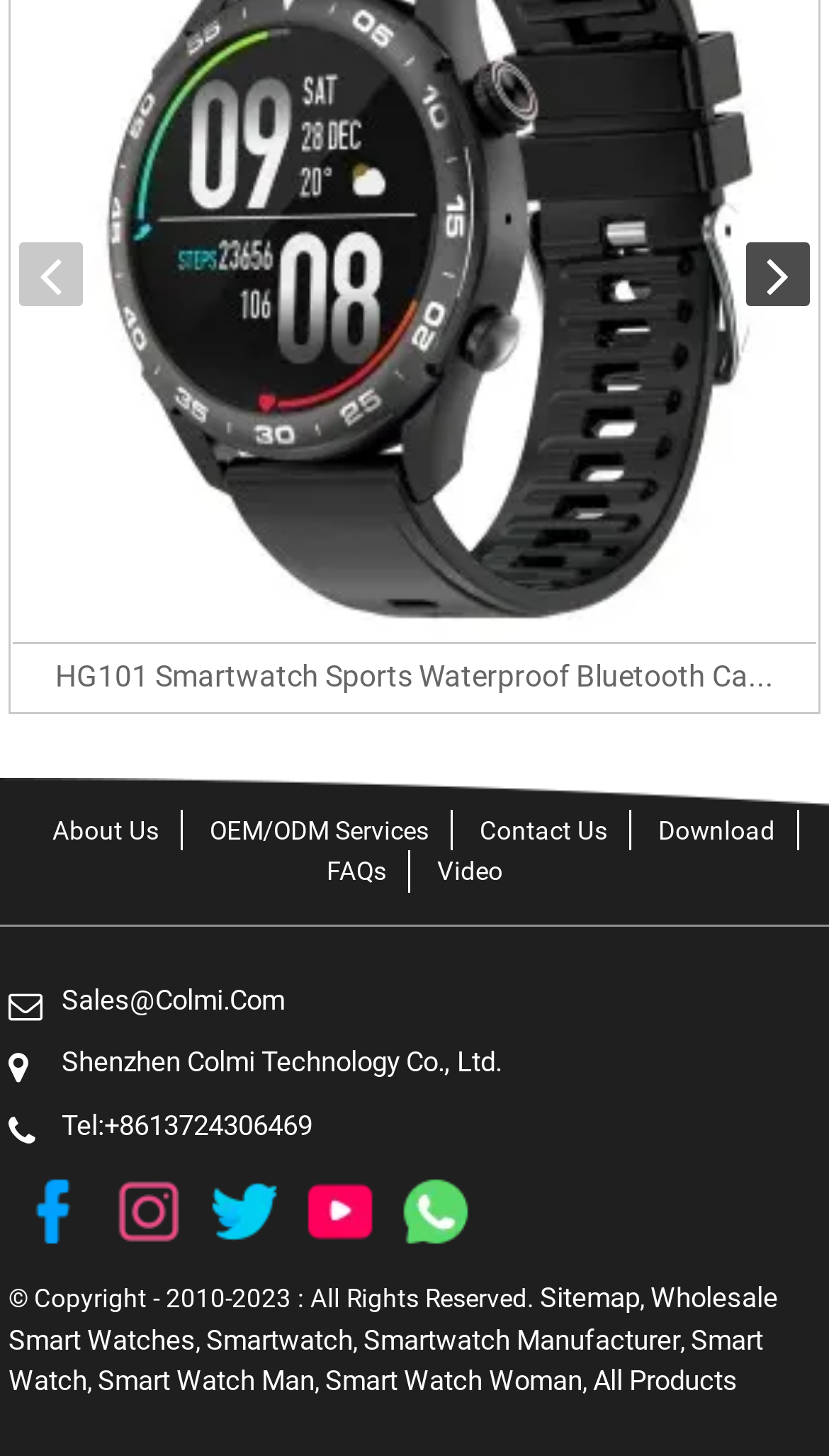Specify the bounding box coordinates of the area to click in order to execute this command: 'Click the 'Previous slide' button'. The coordinates should consist of four float numbers ranging from 0 to 1, and should be formatted as [left, top, right, bottom].

[0.023, 0.166, 0.1, 0.21]